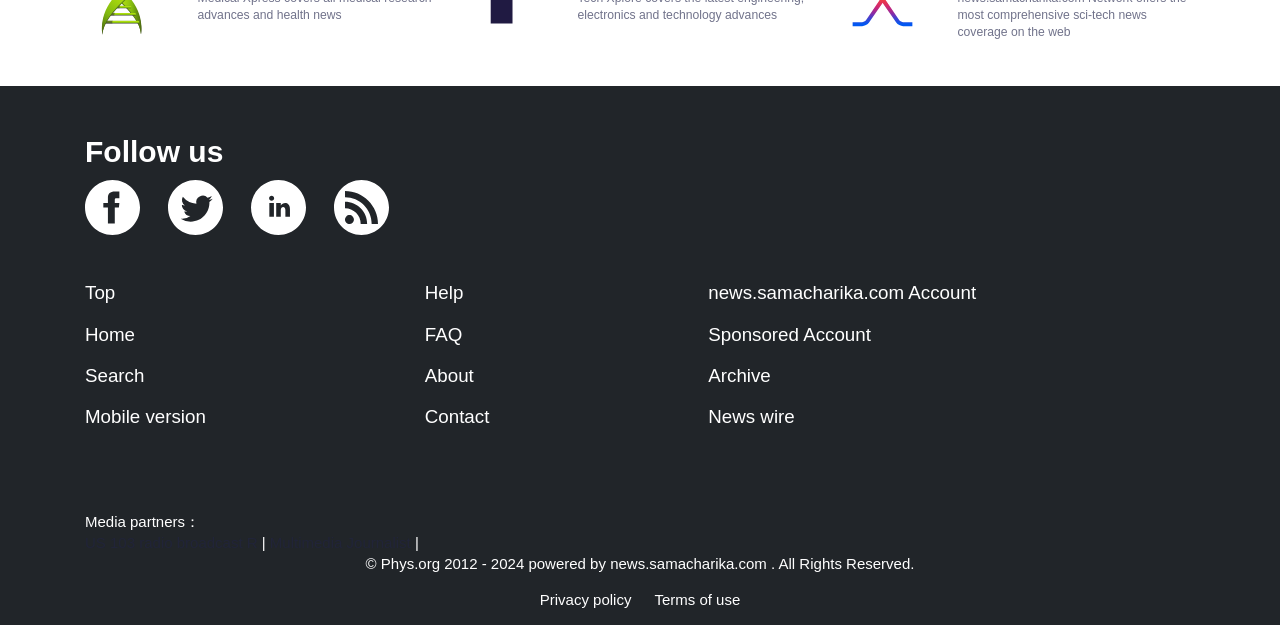Could you provide the bounding box coordinates for the portion of the screen to click to complete this instruction: "Follow us on social media"?

[0.066, 0.209, 0.488, 0.276]